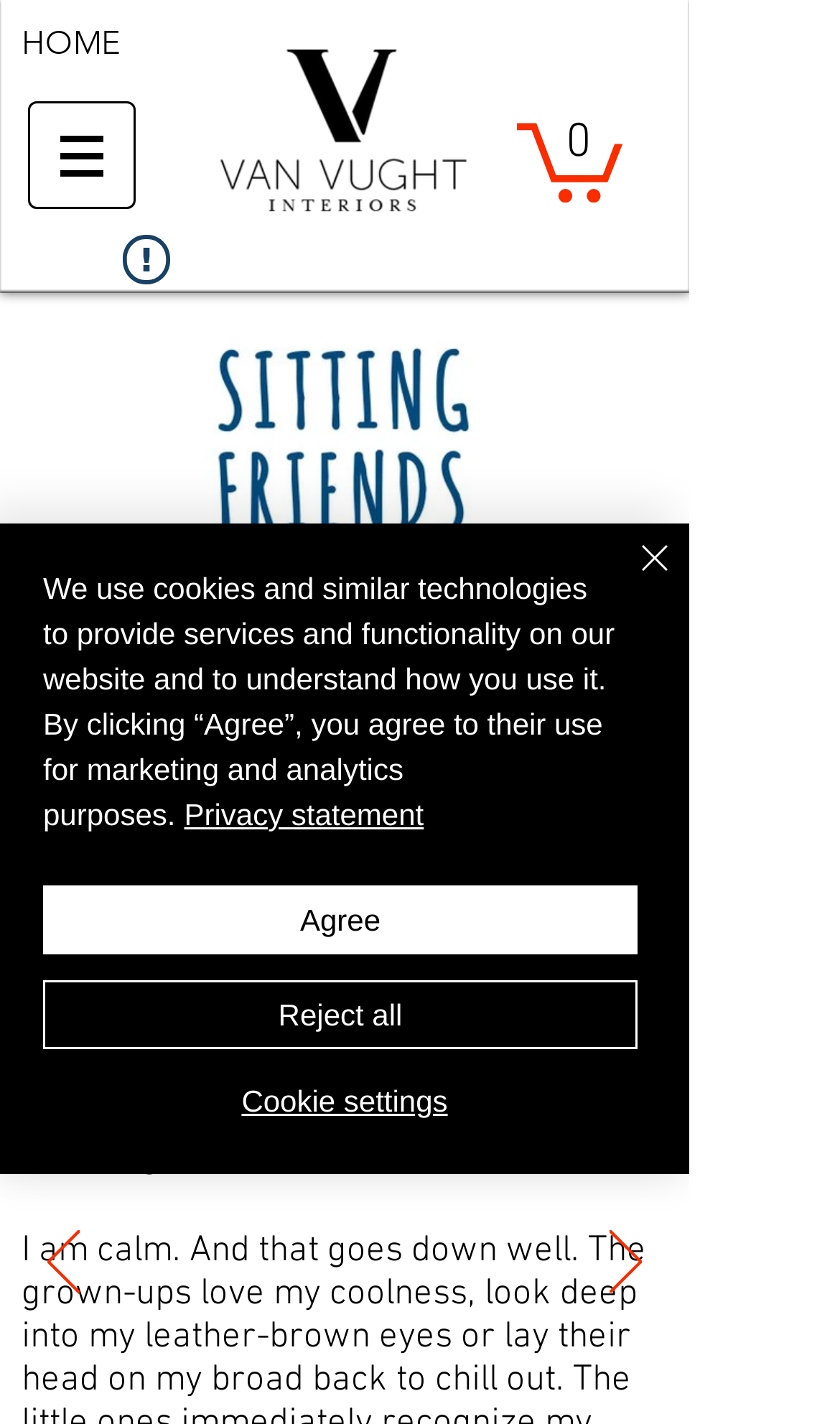Determine the bounding box for the described HTML element: "Reject all". Ensure the coordinates are four float numbers between 0 and 1 in the format [left, top, right, bottom].

[0.051, 0.688, 0.759, 0.737]